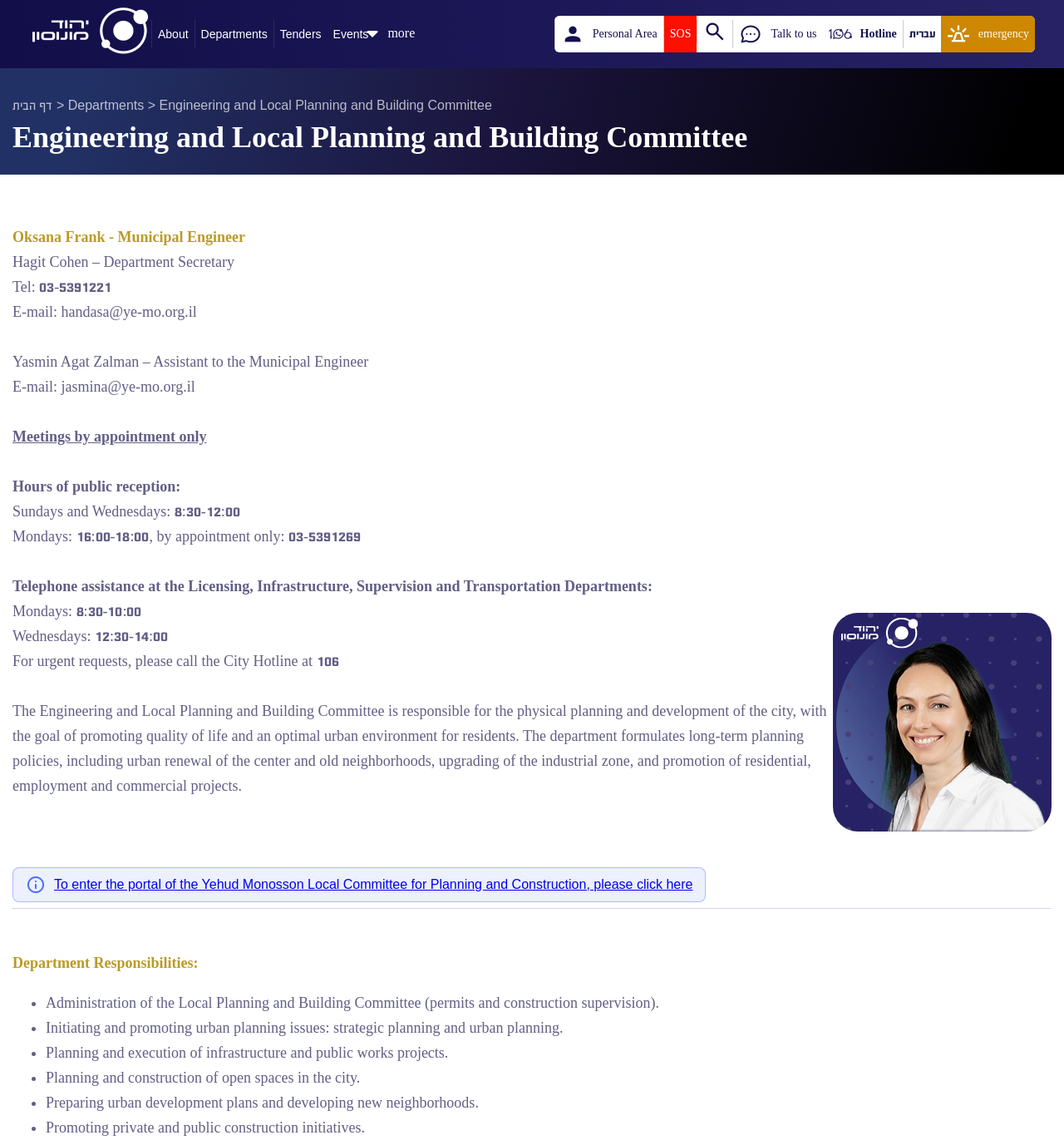Please identify the bounding box coordinates of the clickable region that I should interact with to perform the following instruction: "Click on the 'Personal Area' link". The coordinates should be expressed as four float numbers between 0 and 1, i.e., [left, top, right, bottom].

[0.521, 0.017, 0.623, 0.042]